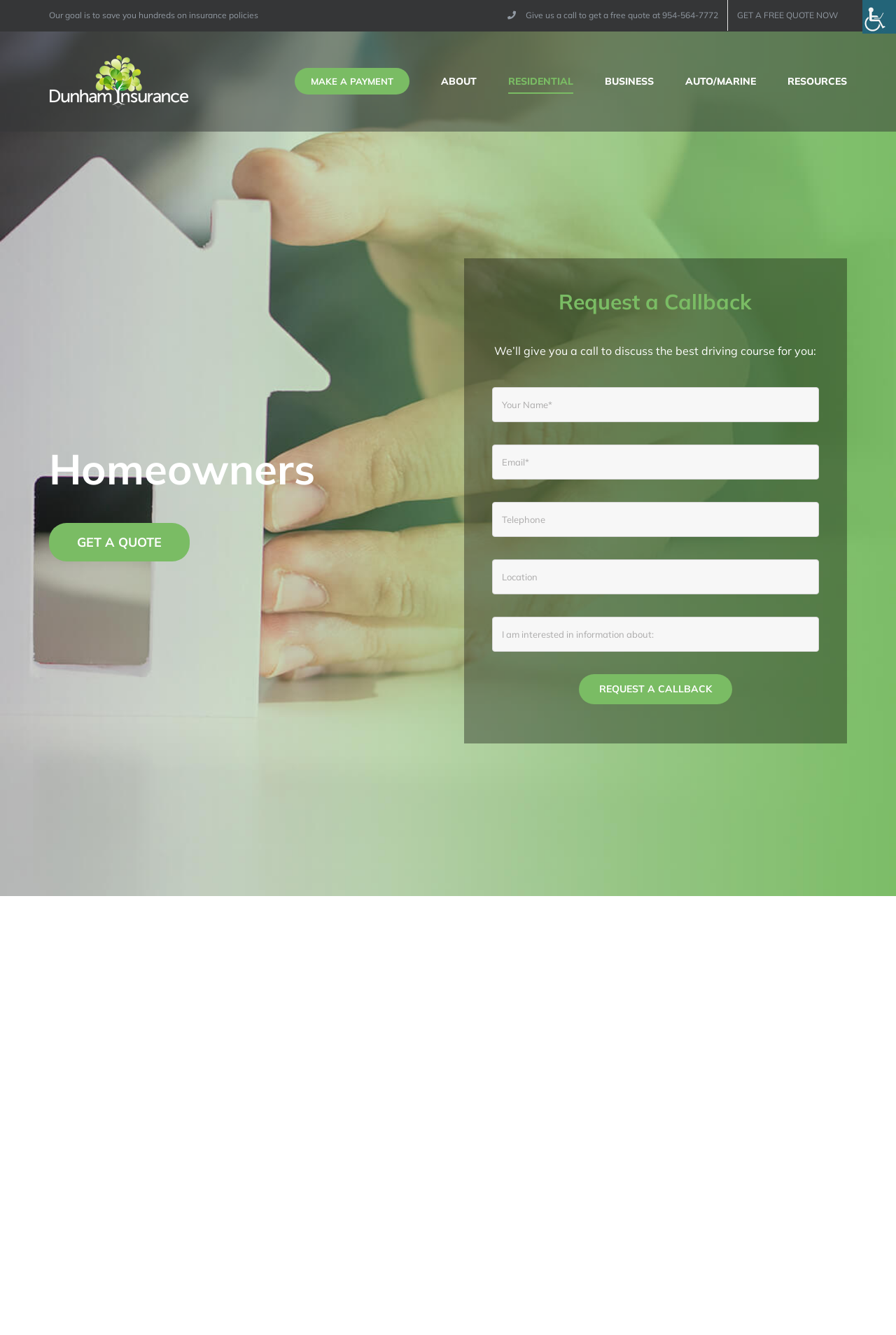Find the bounding box coordinates for the HTML element described in this sentence: "MAKE A PAYMENT". Provide the coordinates as four float numbers between 0 and 1, in the format [left, top, right, bottom].

[0.329, 0.024, 0.457, 0.098]